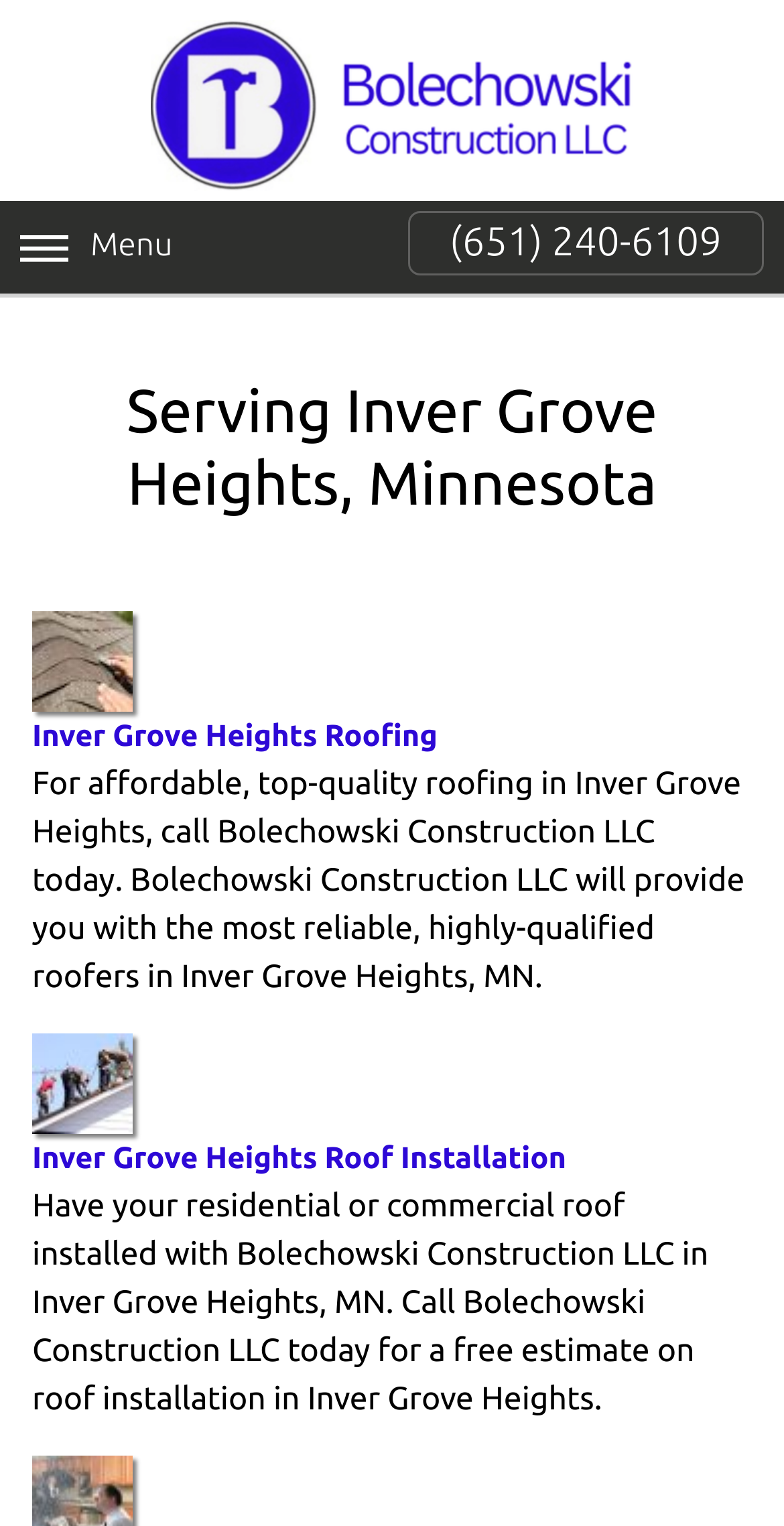What is the purpose of contacting Bolechowski Construction LLC?
Refer to the image and give a detailed answer to the query.

I found this by reading the static text 'Call Bolechowski Construction LLC today for a free estimate on roof installation in Inver Grove Heights.' which implies that contacting them is for getting a free estimate.